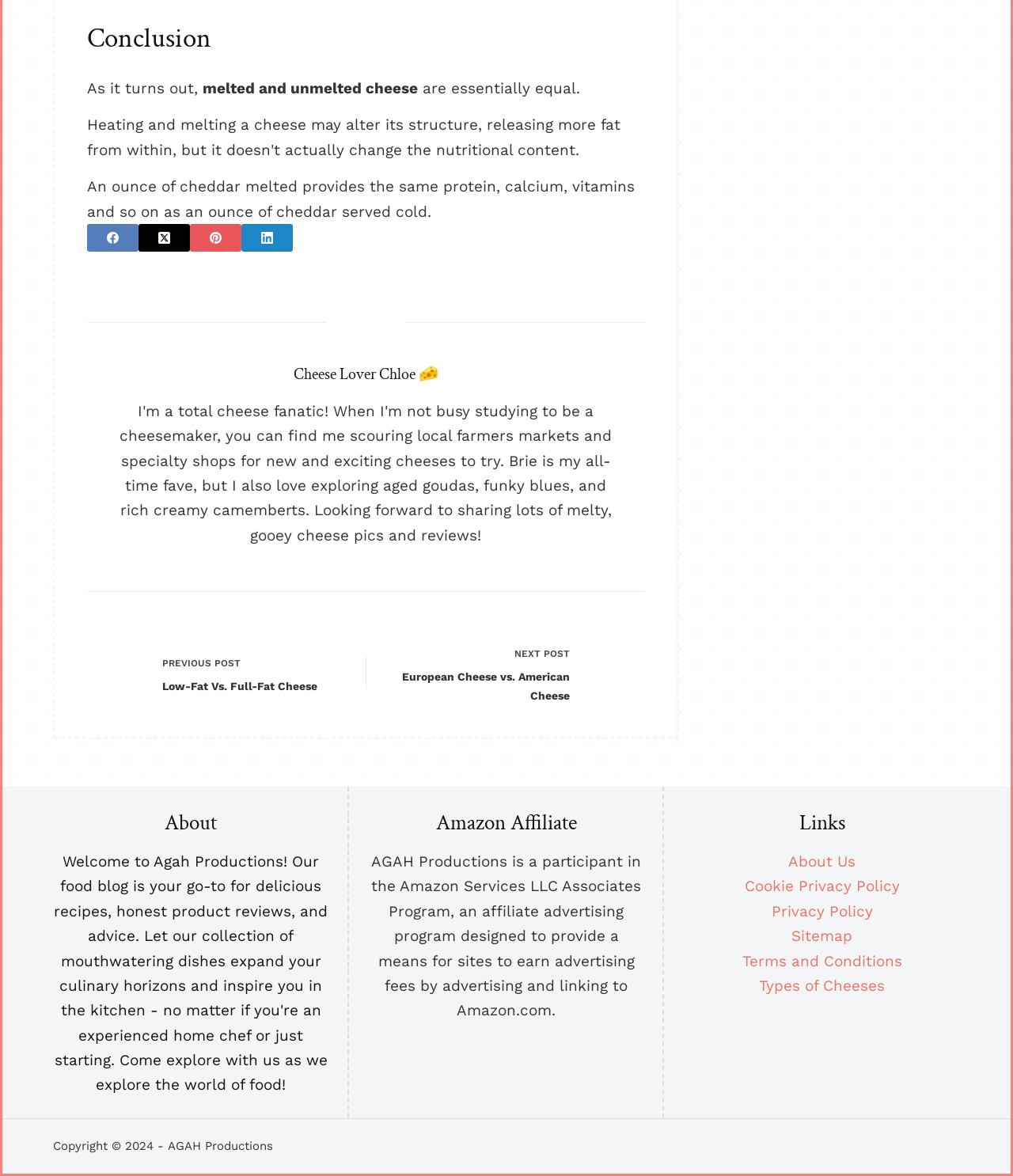Please identify the bounding box coordinates of the element that needs to be clicked to perform the following instruction: "Learn about AGAH Productions".

[0.163, 0.686, 0.214, 0.713]